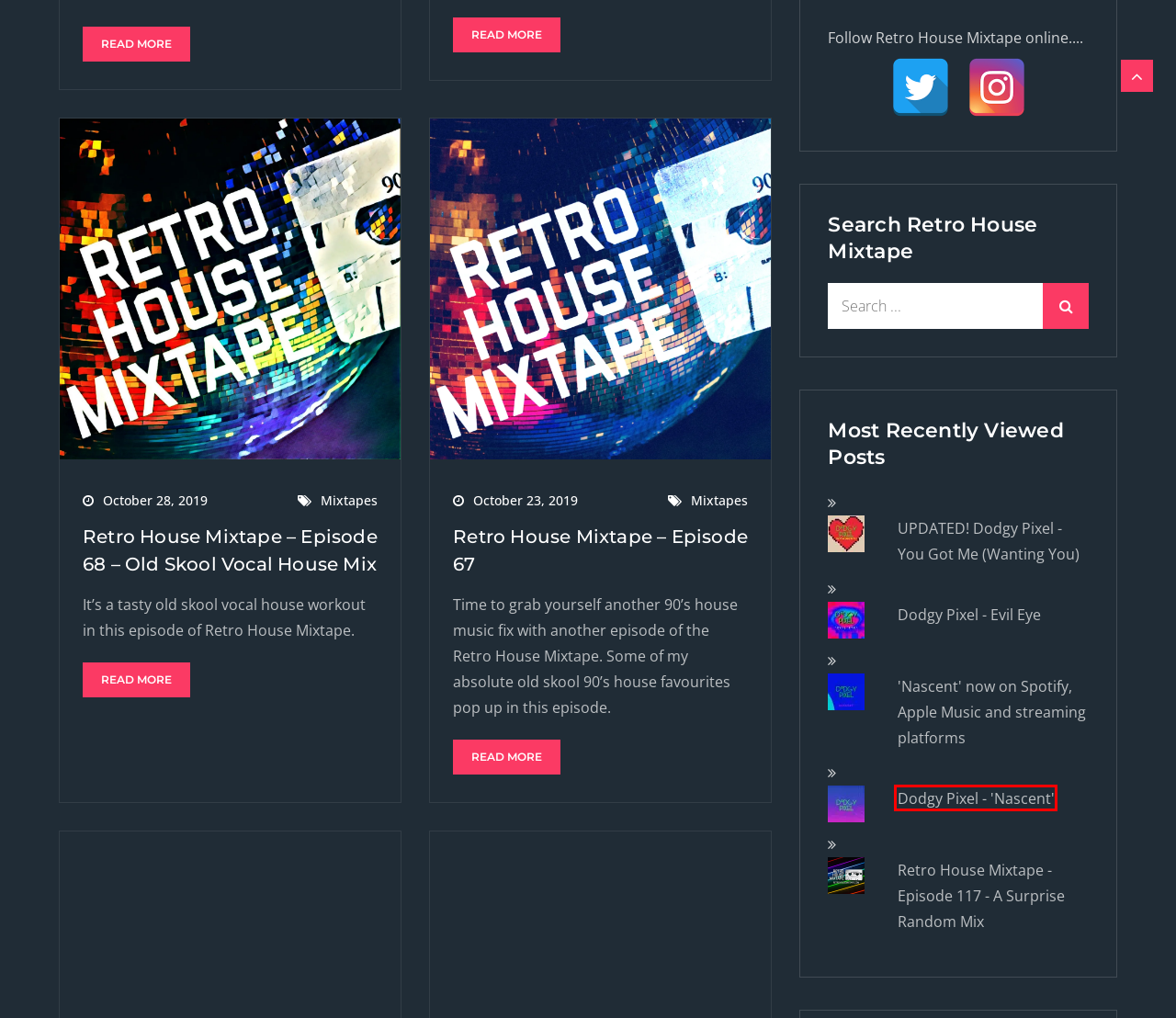Given a webpage screenshot with a UI element marked by a red bounding box, choose the description that best corresponds to the new webpage that will appear after clicking the element. The candidates are:
A. Retro House Mixtape - Episode 67 - 90's House Music DJ Set
B. UPDATED! Dodgy Pixel - You Got Me (Wanting You)
C. Retro House Mixtape - Episode 68 - Old Skool Vocal House Mix
D. Retro House Mixtape - Episode 58 - FOLLOW ME on MIXCLOUD
E. Retro House Mixtape - Episode 117 - A Surprise Random Mix
F. Evil Eye - Dodgy Pixel
G. 'Nascent' now on Spotify, Apple Music and streaming platforms
H. Dodgy Pixel - 'Nascent' - now available to stream and download

H